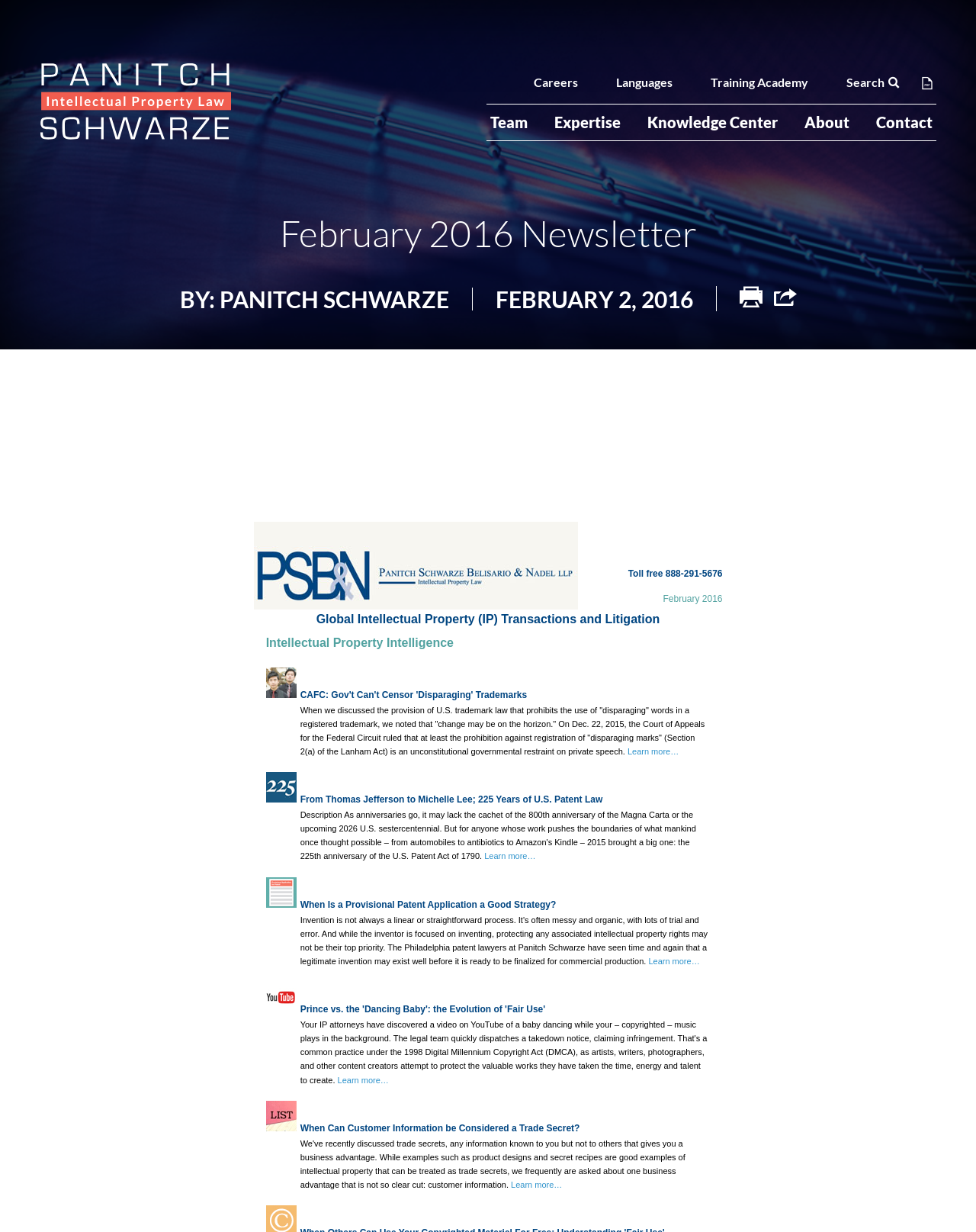Provide your answer in a single word or phrase: 
What is the toll-free number of the law firm?

888-291-5676